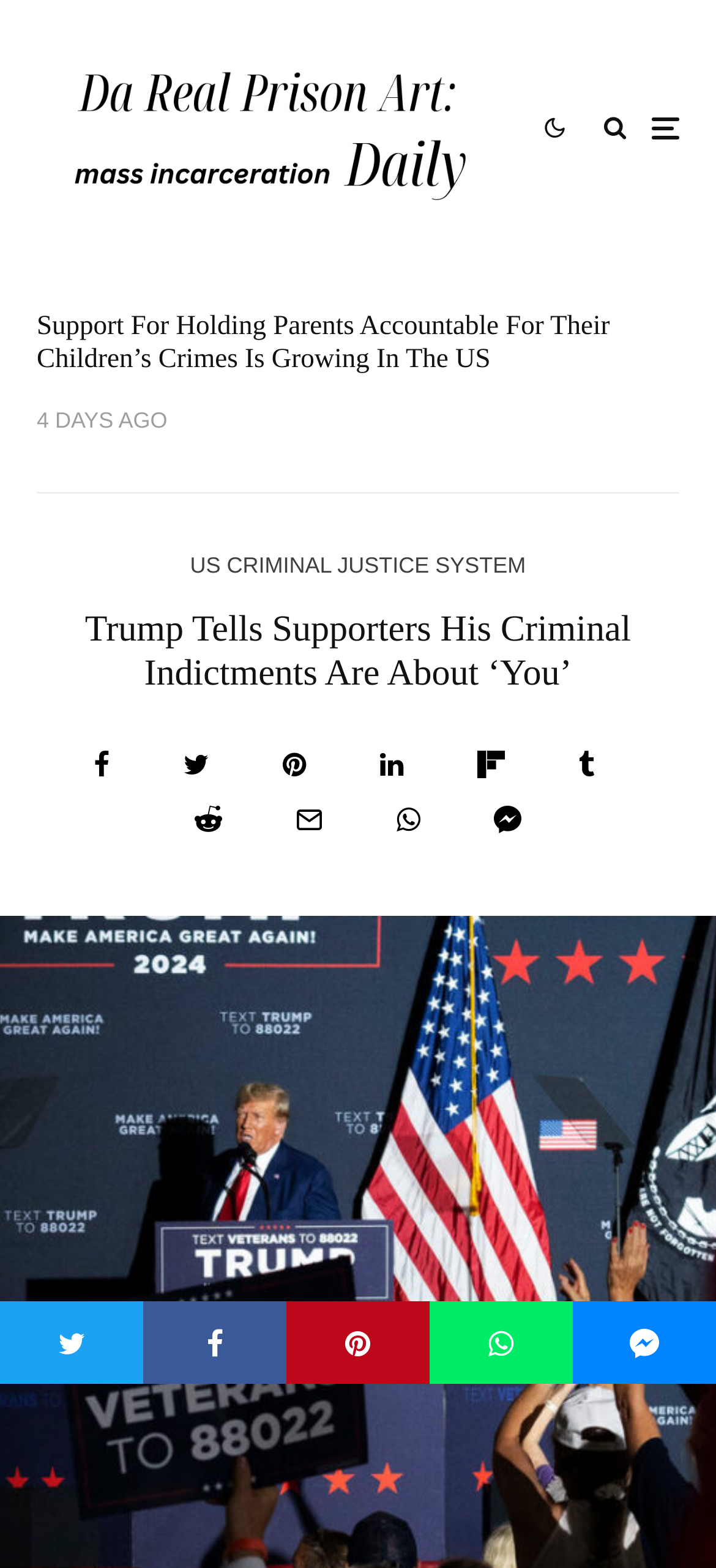Specify the bounding box coordinates of the area to click in order to execute this command: 'Share the article on social media'. The coordinates should consist of four float numbers ranging from 0 to 1, and should be formatted as [left, top, right, bottom].

[0.131, 0.479, 0.154, 0.496]